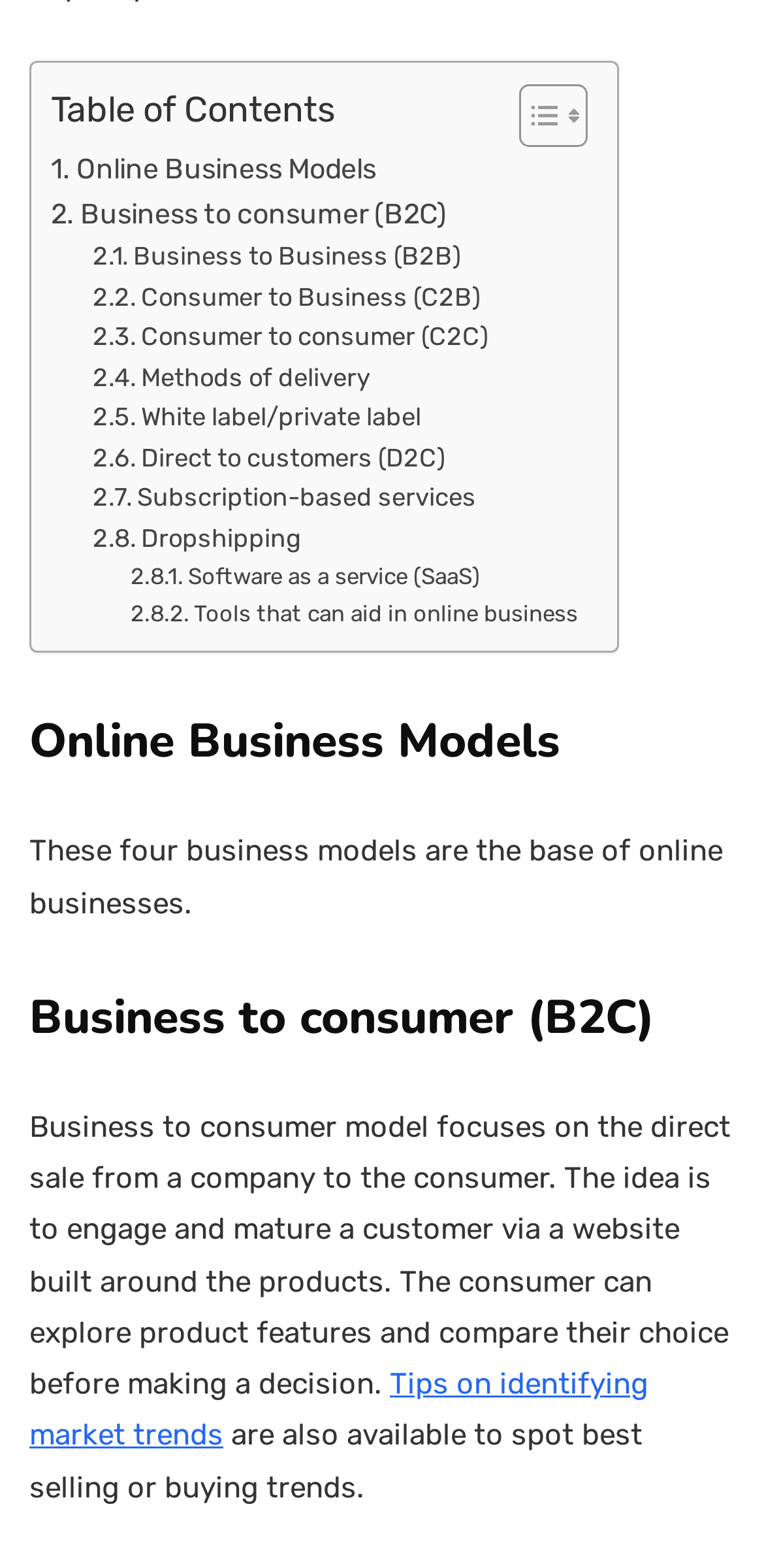What is mentioned as a way to spot best selling or buying trends?
Please use the image to deliver a detailed and complete answer.

Tips on identifying market trends are mentioned as a way to spot best selling or buying trends, as described in the StaticText element 'are also available to spot best selling or buying trends' which is linked to 'Tips on identifying market trends'.